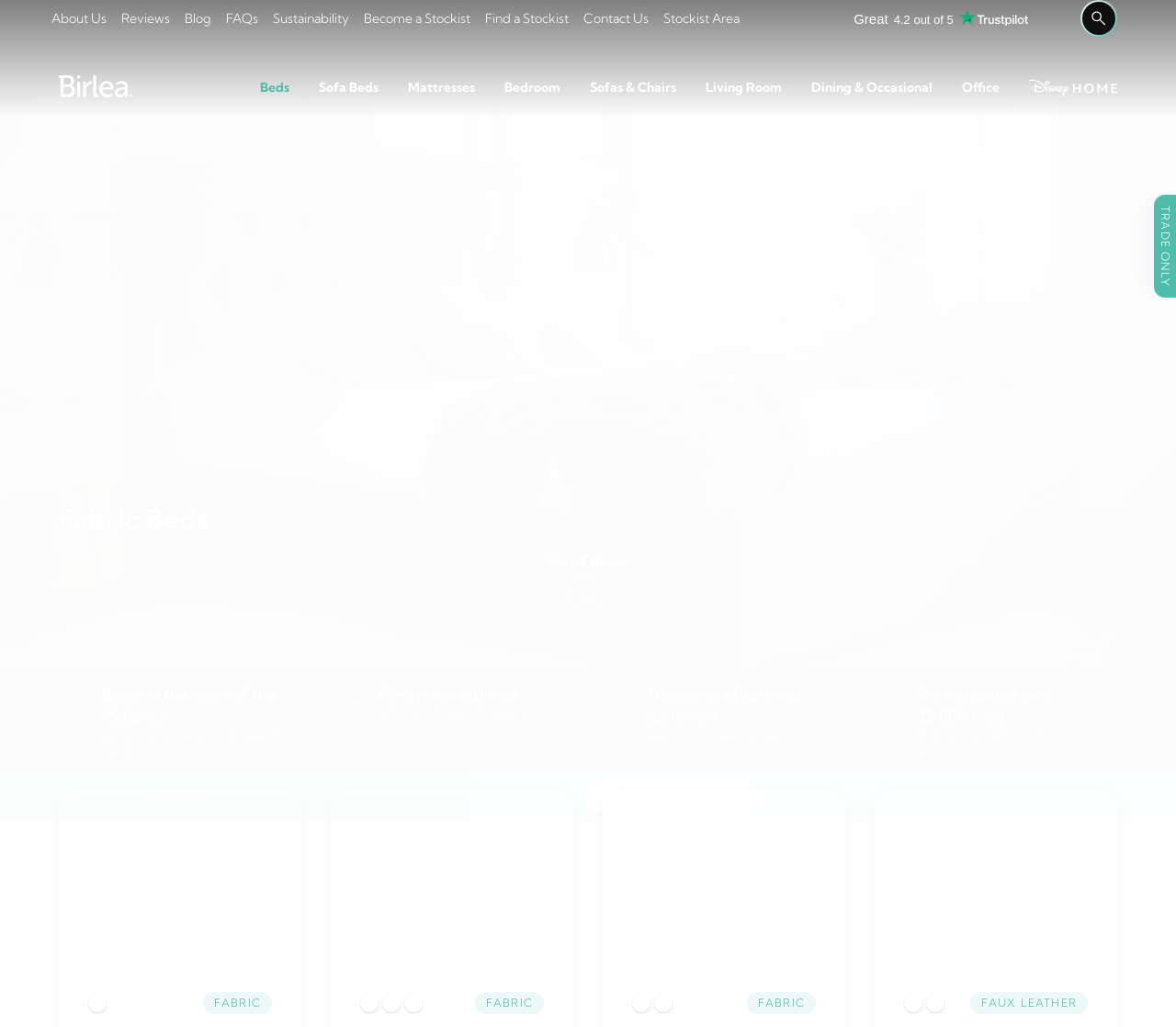Locate the bounding box of the UI element described by: "parent_node: Beds aria-label="Go to homepage"" in the given webpage screenshot.

[0.05, 0.073, 0.112, 0.095]